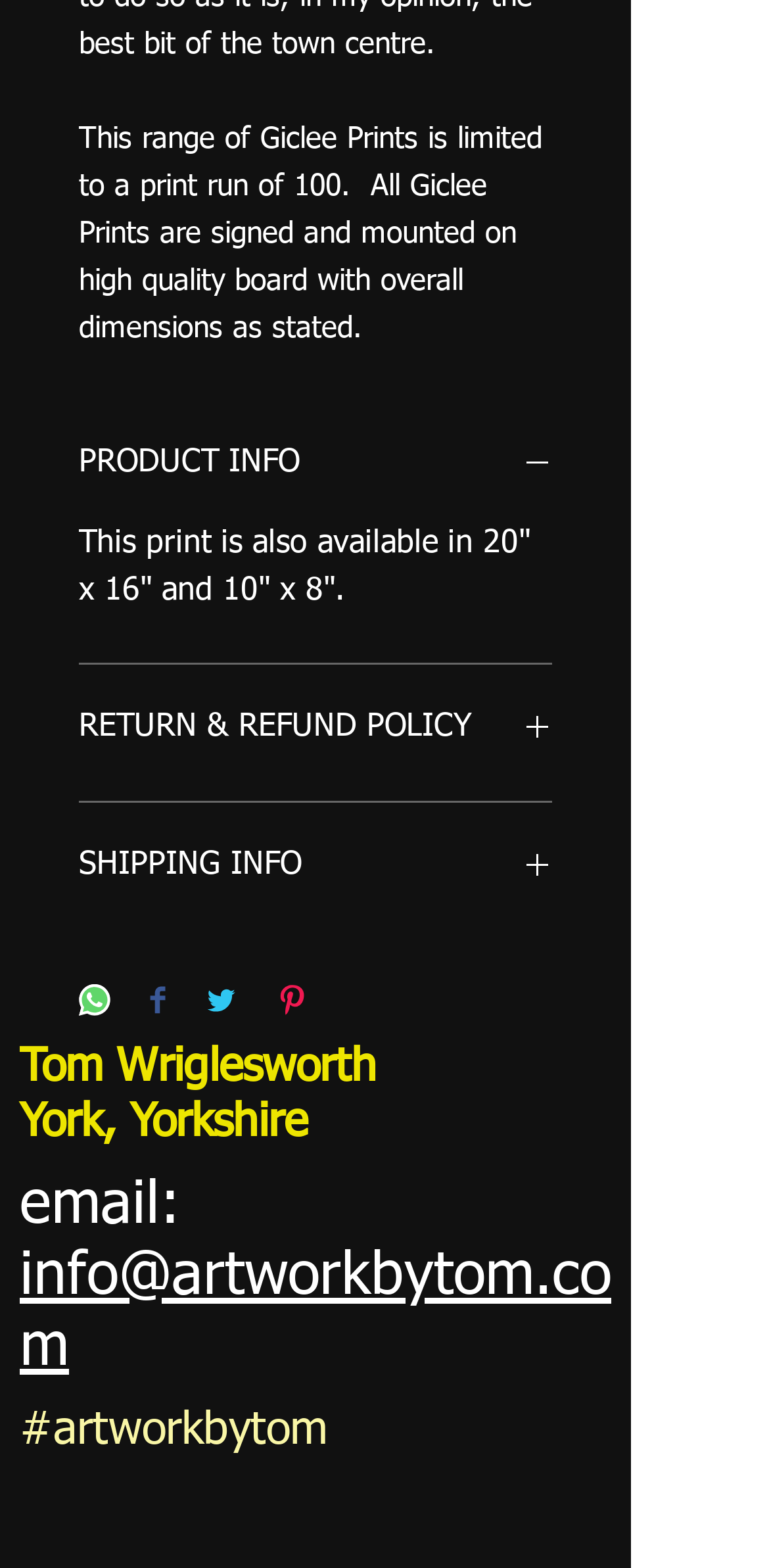What is the hashtag of the artist?
Please use the image to provide a one-word or short phrase answer.

#artworkbytom